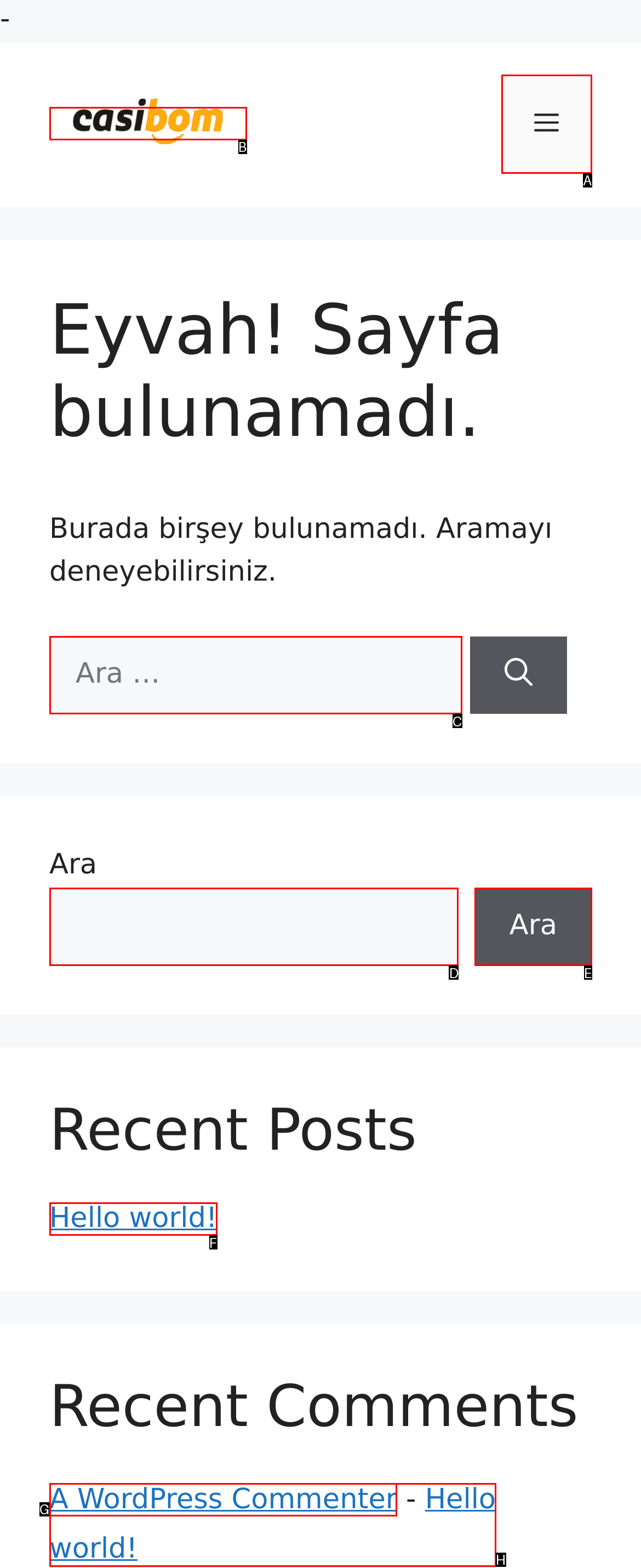Identify the HTML element that corresponds to the following description: parent_node: Ara name="s". Provide the letter of the correct option from the presented choices.

D